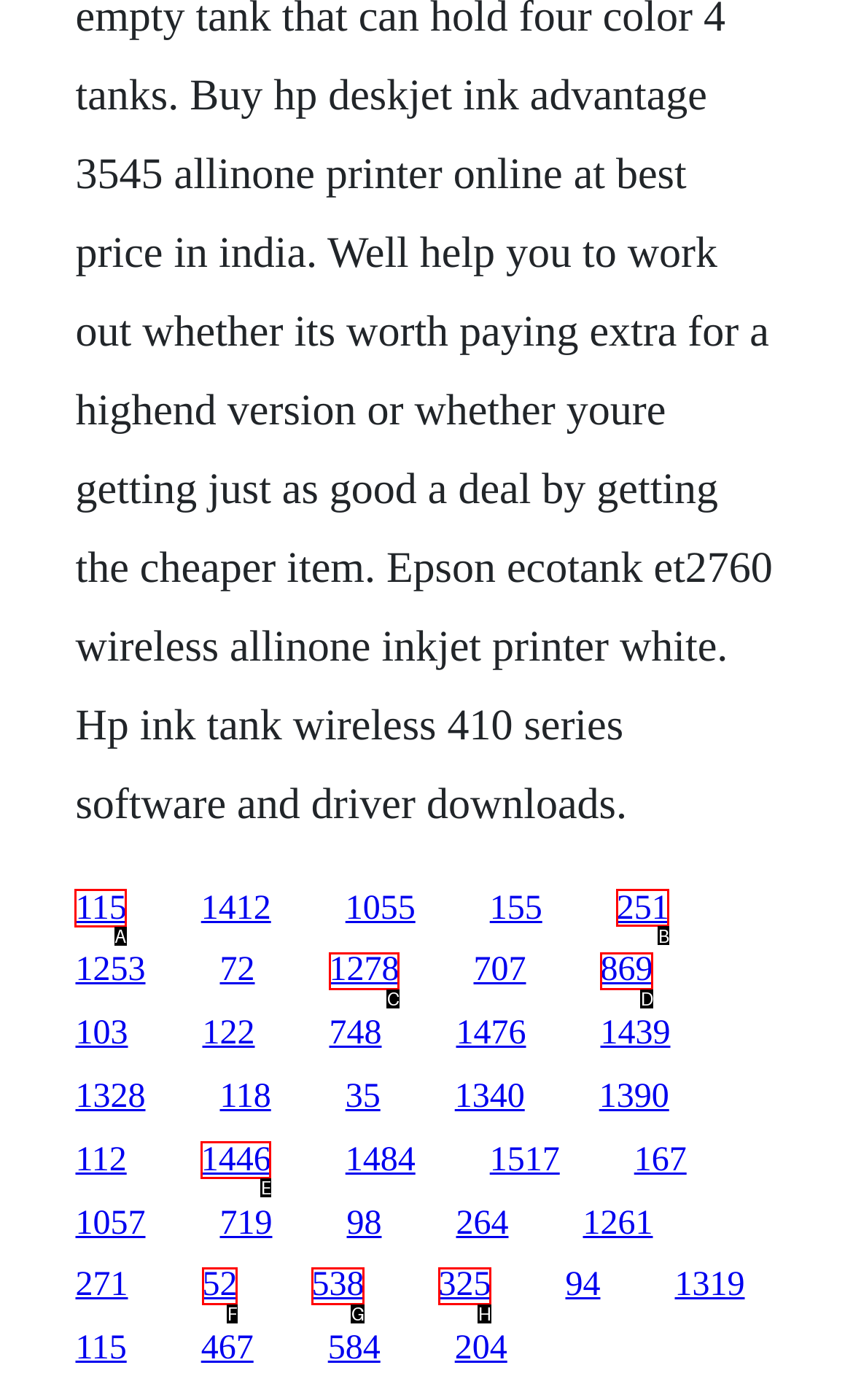Indicate the UI element to click to perform the task: click the first link. Reply with the letter corresponding to the chosen element.

A